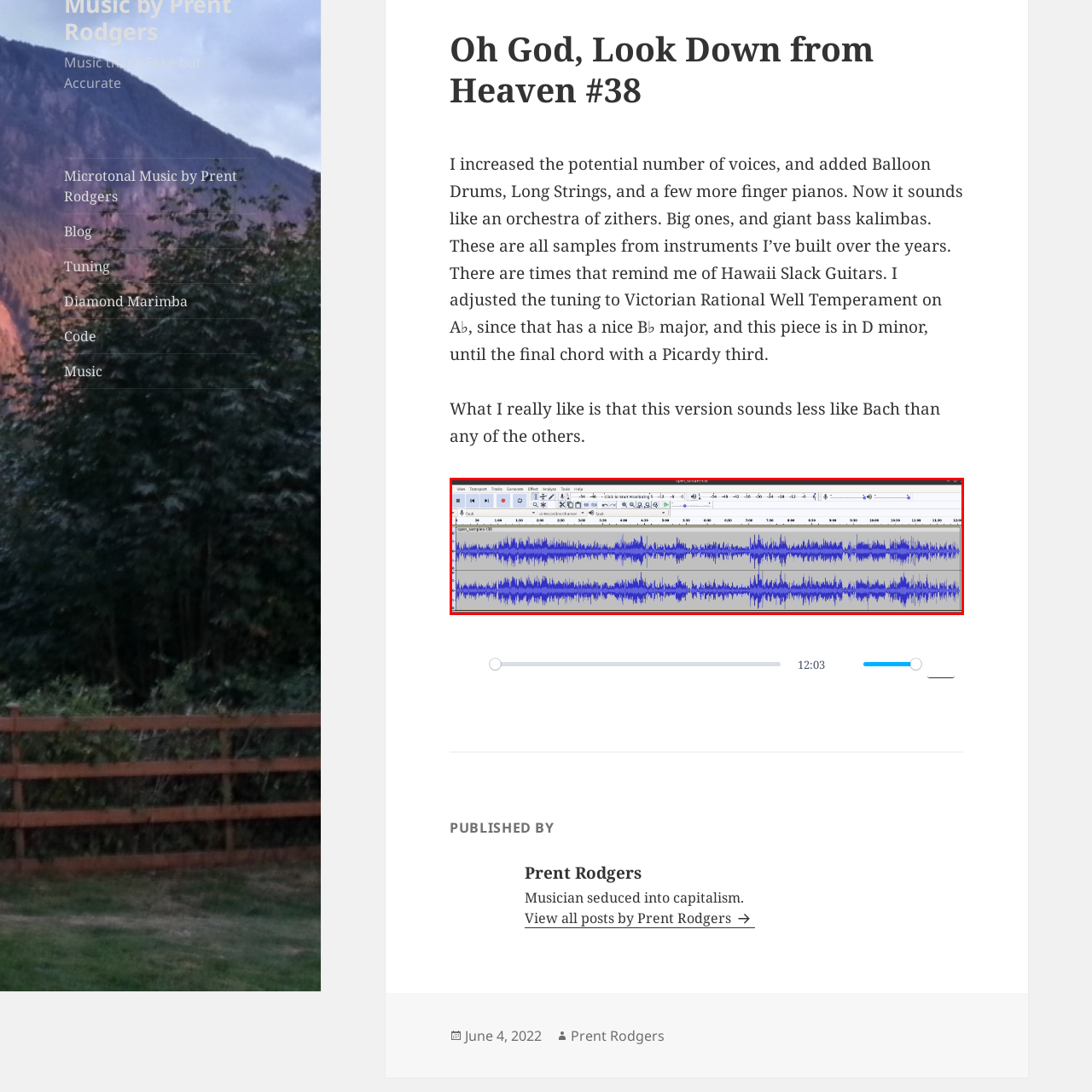How many tracks are visible in the waveform?
Look at the area highlighted by the red bounding box and answer the question in detail, drawing from the specifics shown in the image.

The waveform consists of two distinct tracks, each illustrated by a series of blue undulating lines that indicate variations in amplitude over time.